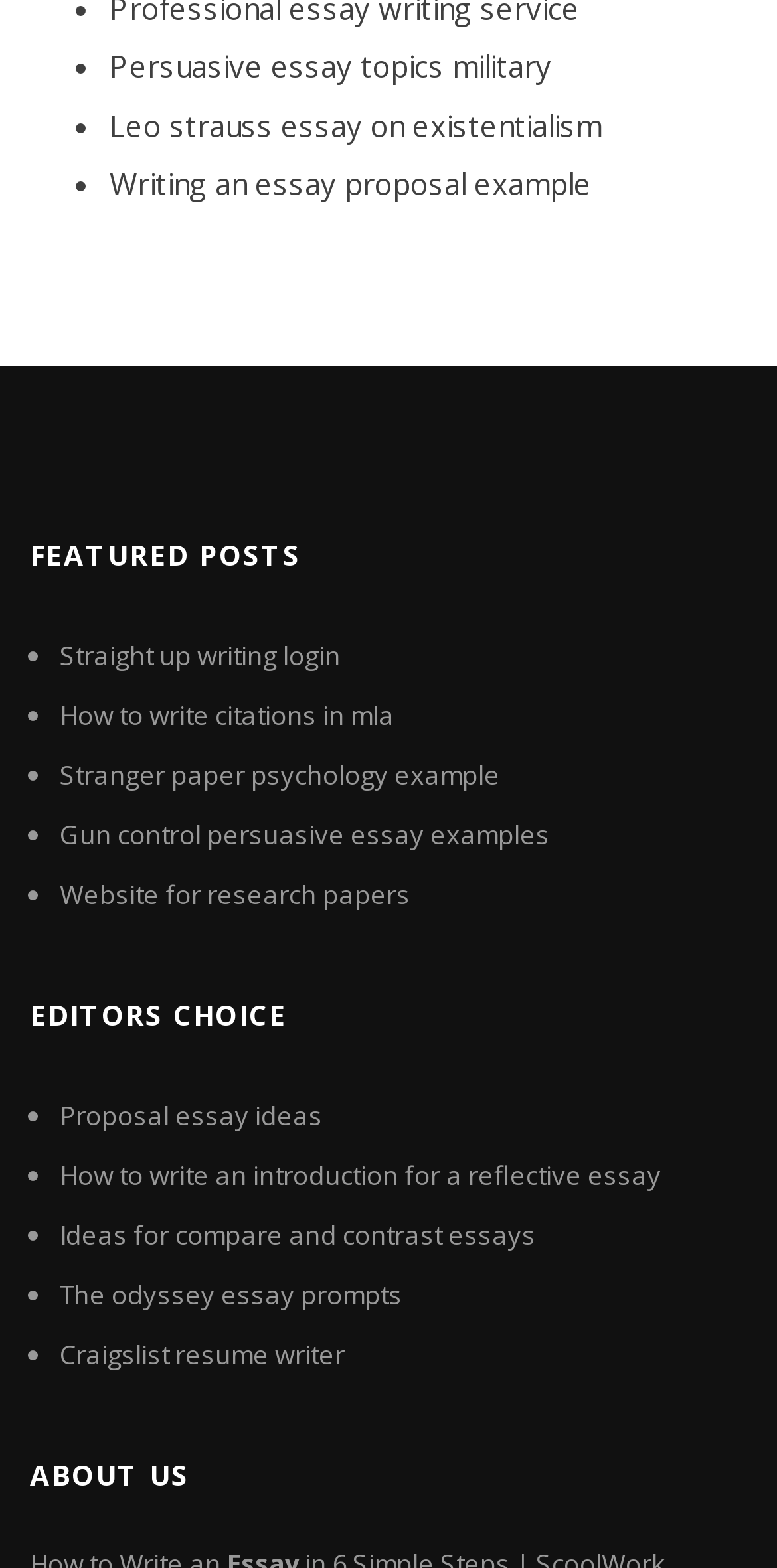Determine the bounding box coordinates of the clickable region to follow the instruction: "Login to Straight up writing".

[0.077, 0.406, 0.438, 0.429]